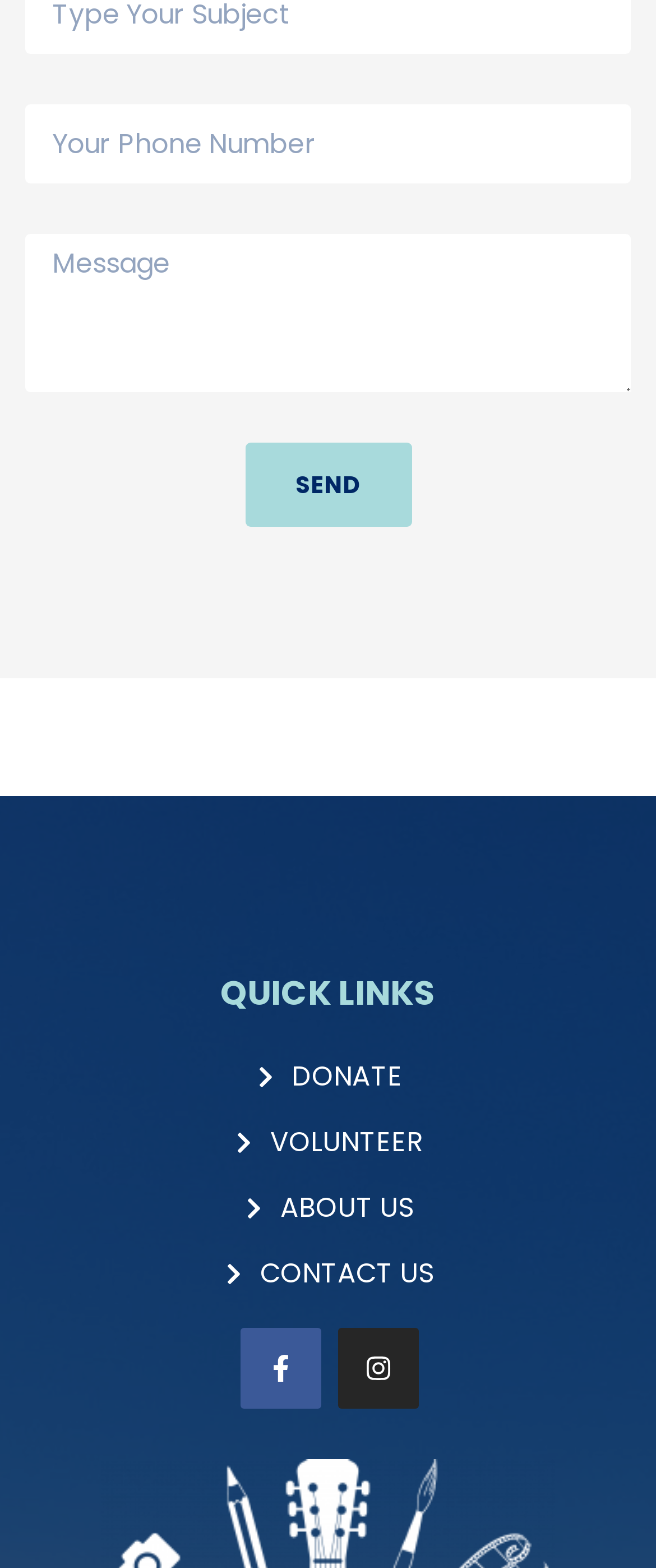Locate the bounding box coordinates of the item that should be clicked to fulfill the instruction: "Click the SEND button".

[0.373, 0.283, 0.627, 0.336]